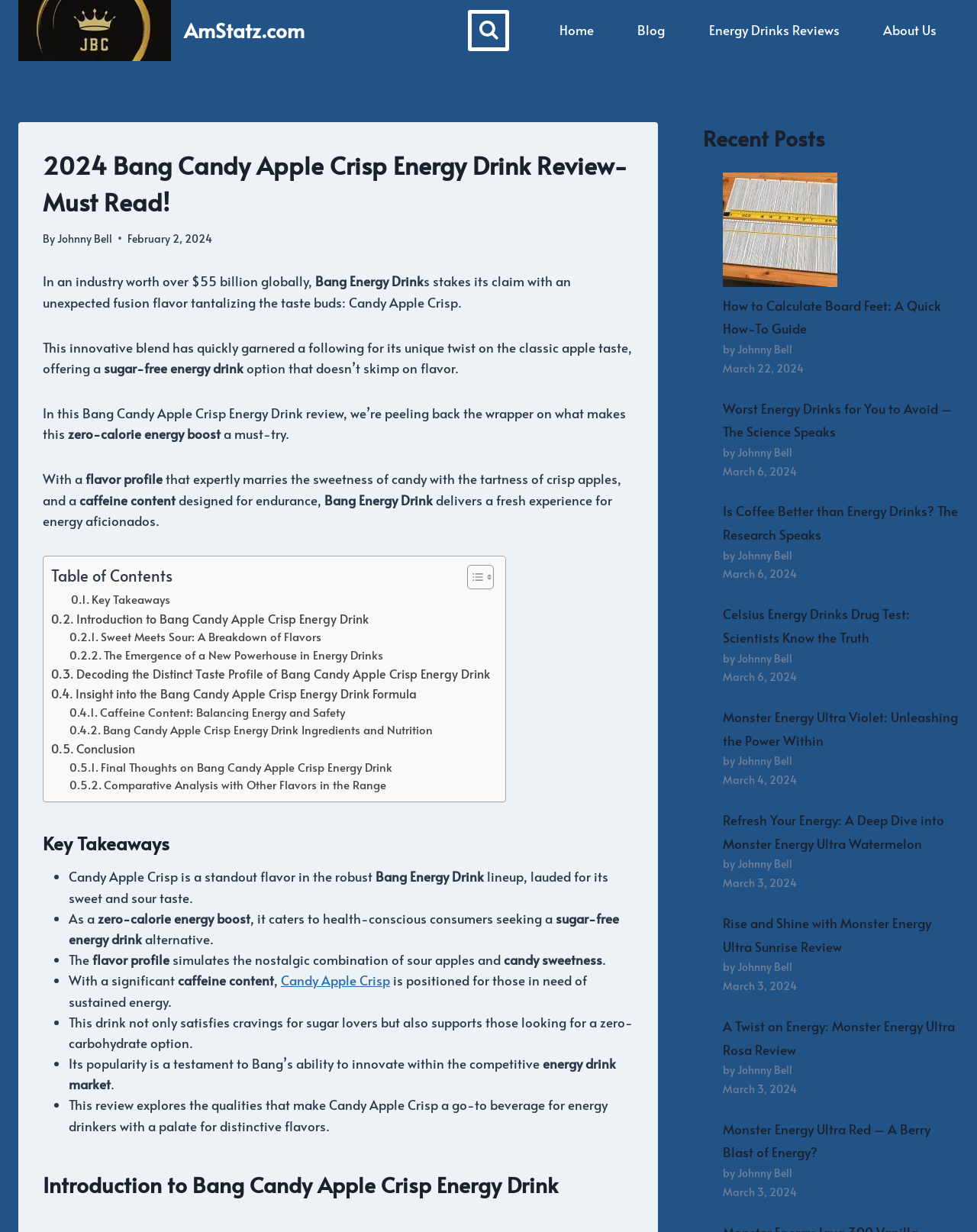Please answer the following question as detailed as possible based on the image: 
What is the name of the energy drink being reviewed?

The answer can be found in the heading '2024 Bang Candy Apple Crisp Energy Drink Review- Must Read!' which is located at the top of the webpage. This heading indicates that the webpage is a review of the Bang Candy Apple Crisp Energy Drink.